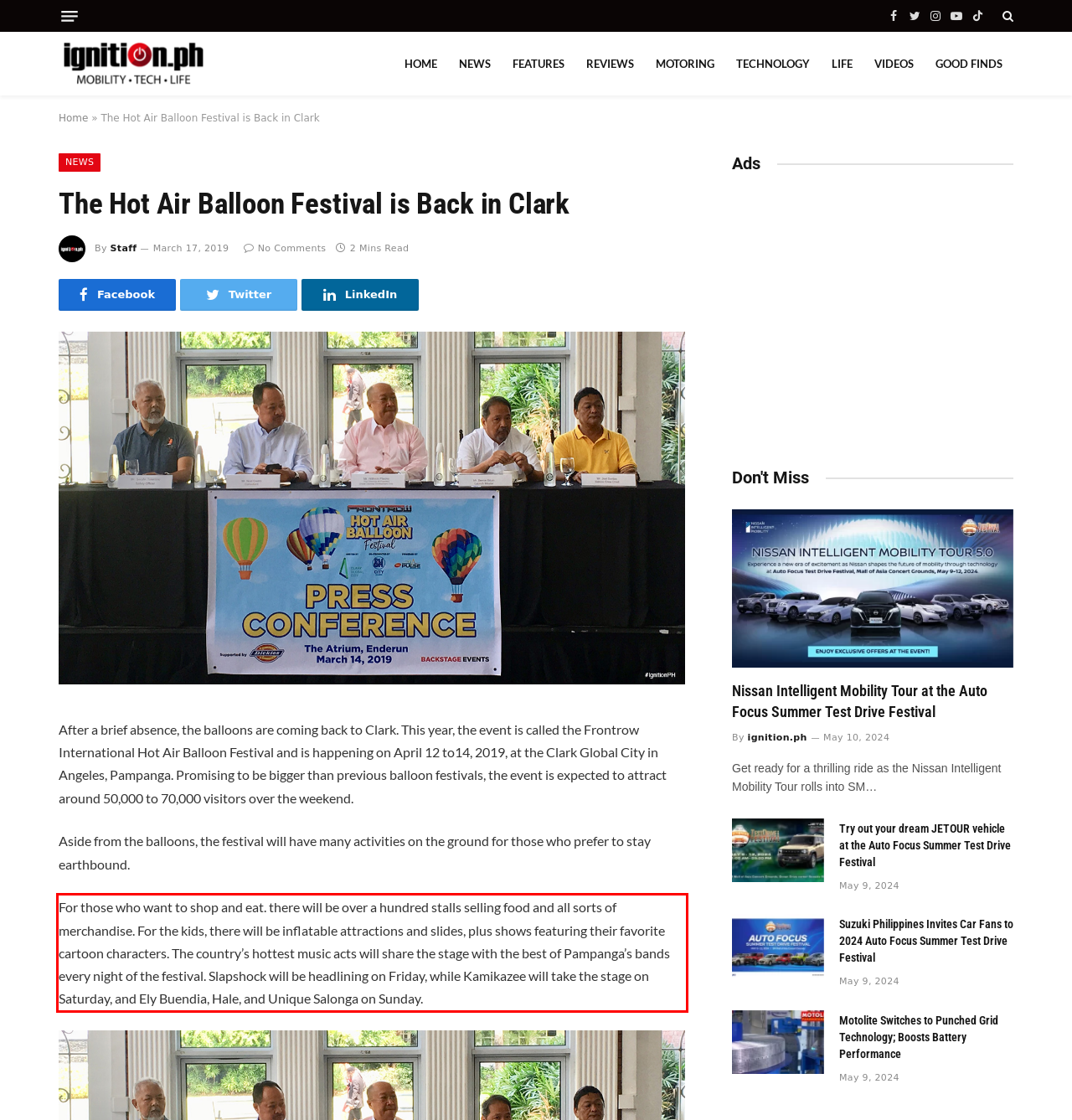You are provided with a screenshot of a webpage that includes a red bounding box. Extract and generate the text content found within the red bounding box.

For those who want to shop and eat. there will be over a hundred stalls selling food and all sorts of merchandise. For the kids, there will be inflatable attractions and slides, plus shows featuring their favorite cartoon characters. The country’s hottest music acts will share the stage with the best of Pampanga’s bands every night of the festival. Slapshock will be headlining on Friday, while Kamikazee will take the stage on Saturday, and Ely Buendia, Hale, and Unique Salonga on Sunday.